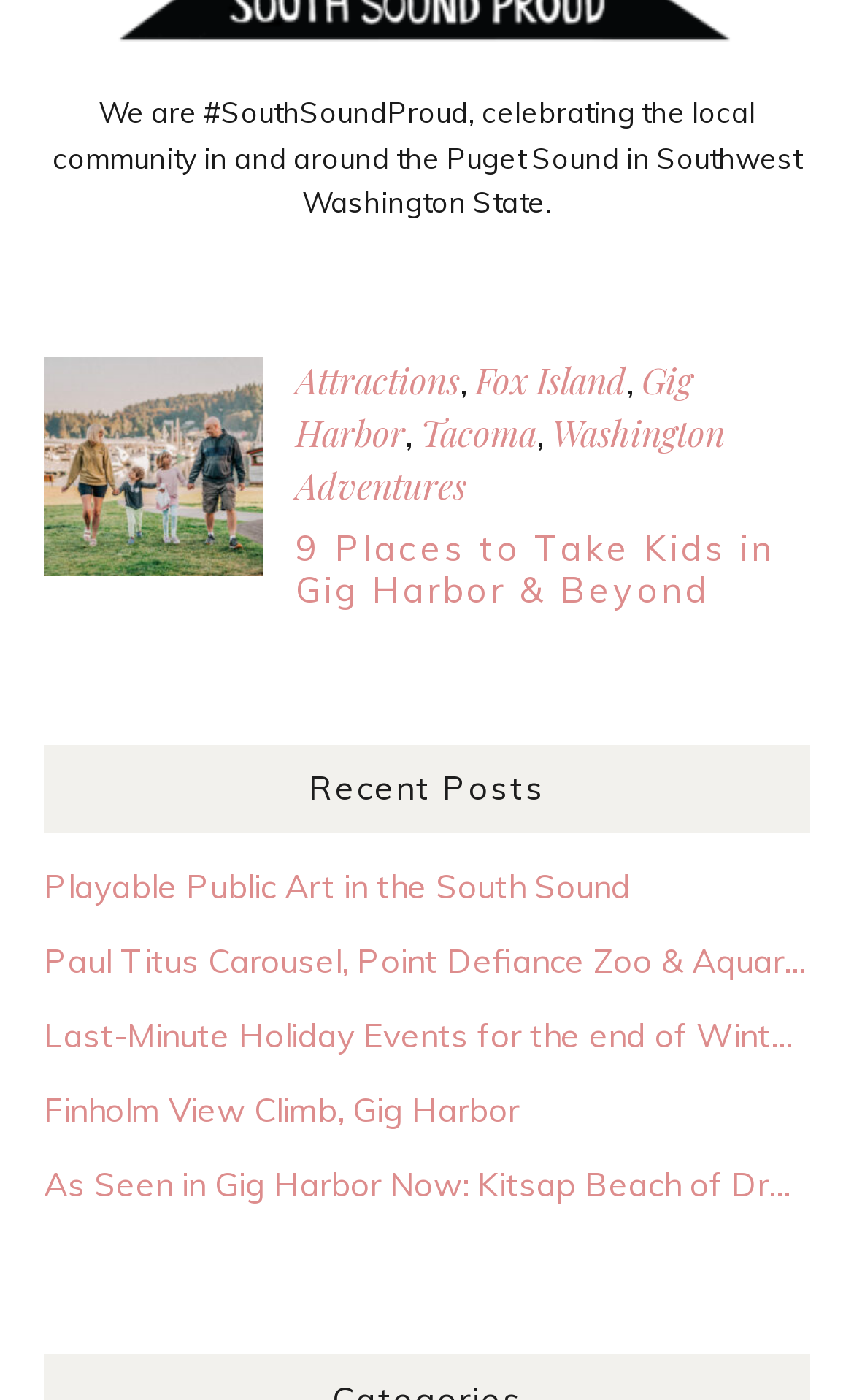Please answer the following question using a single word or phrase: 
What is the theme of the website?

Local community